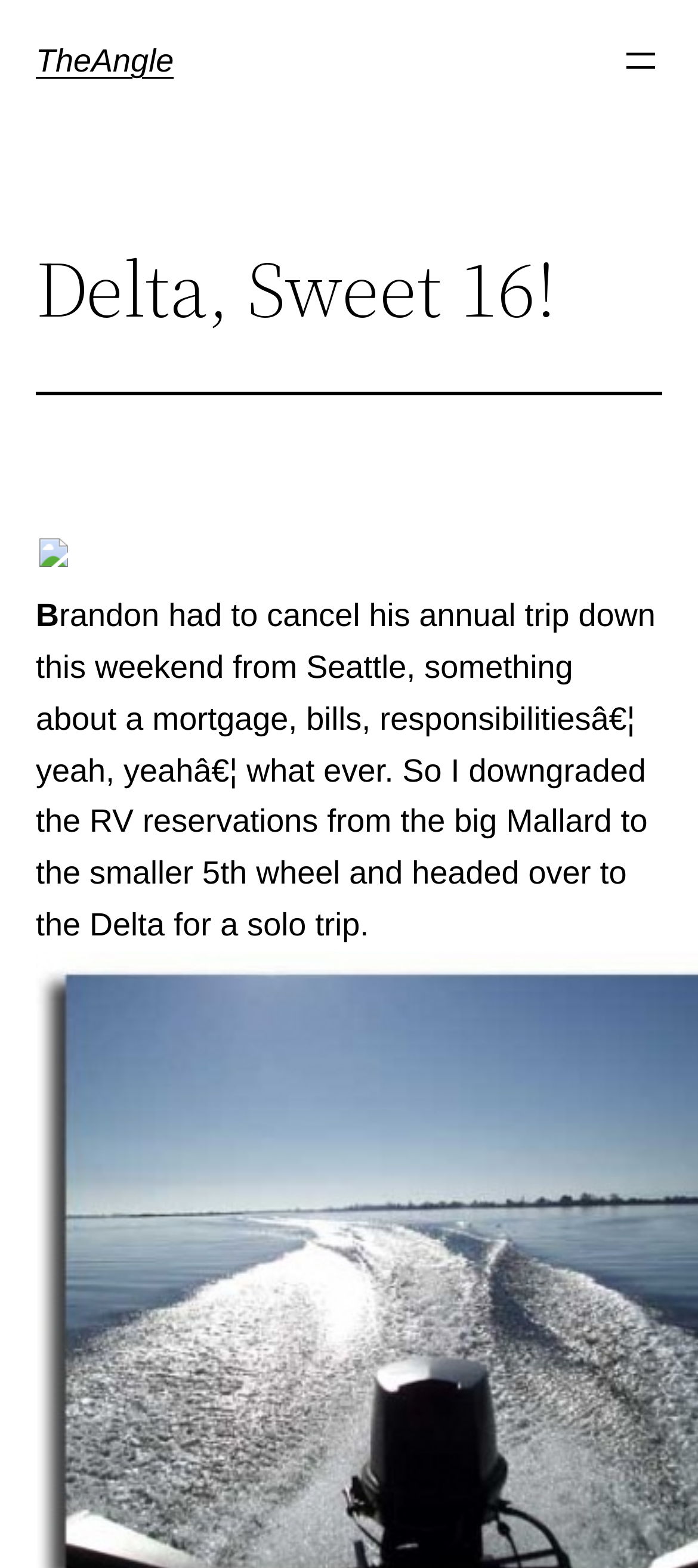Refer to the image and provide an in-depth answer to the question:
What type of vehicle is mentioned in the article?

The article mentions 'RV reservations' which suggests that the author had booked a recreational vehicle (RV) for their trip. The RV was later downgraded from a big Mallard to a smaller 5th wheel.